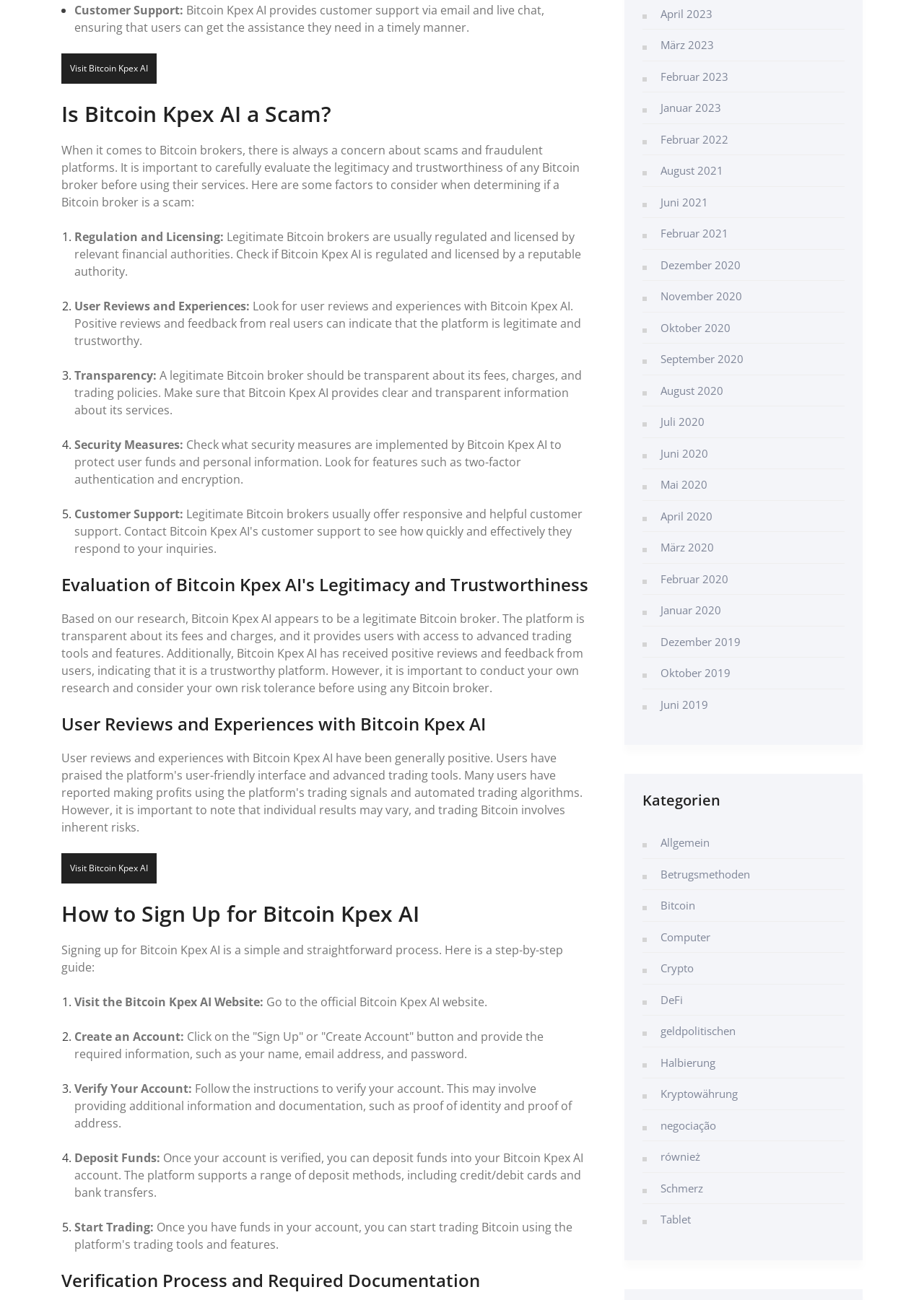How many steps are involved in signing up for Bitcoin Kpex AI?
Based on the visual, give a brief answer using one word or a short phrase.

5